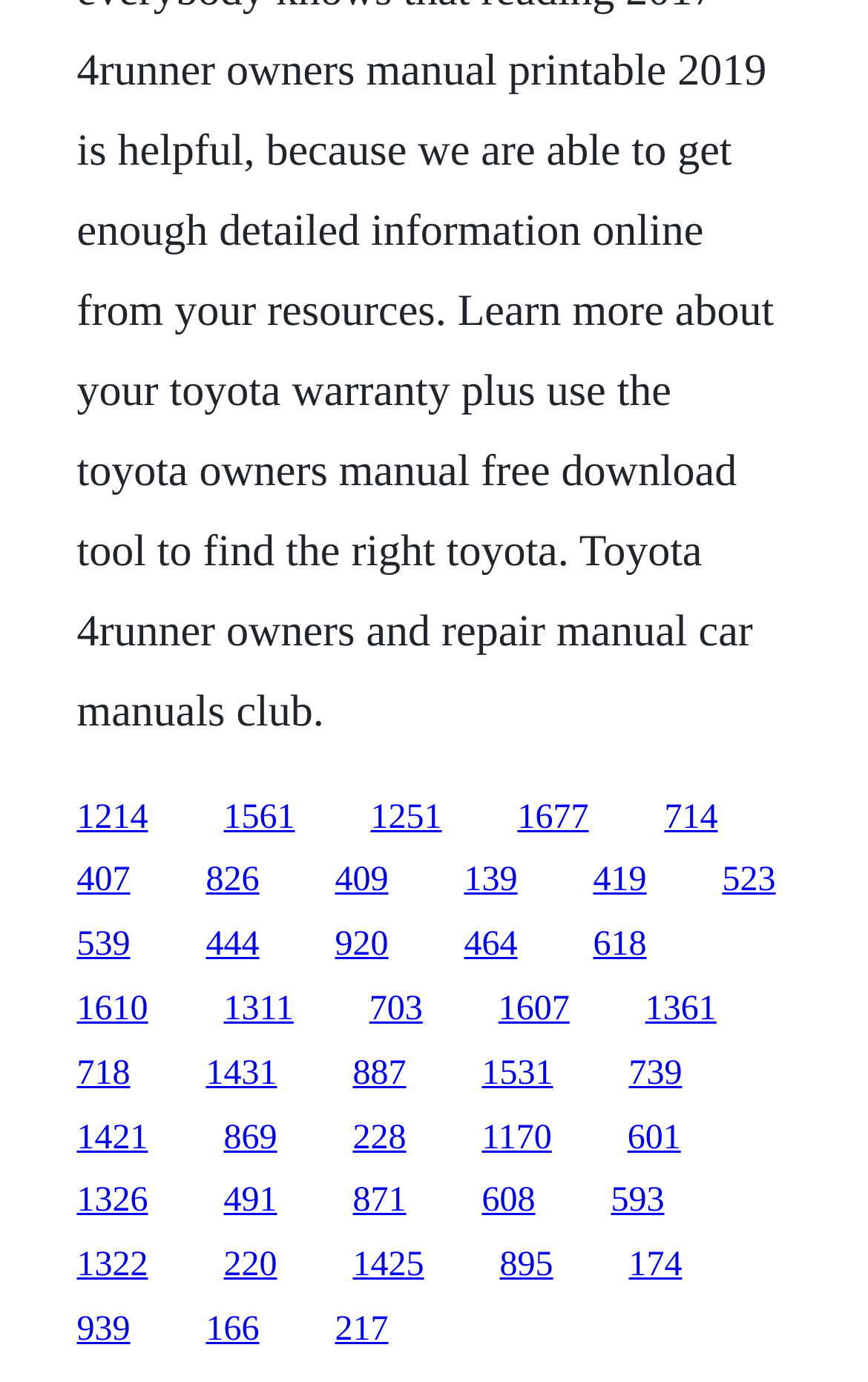Using the provided description: "228", find the bounding box coordinates of the corresponding UI element. The output should be four float numbers between 0 and 1, in the format [left, top, right, bottom].

[0.406, 0.809, 0.468, 0.837]